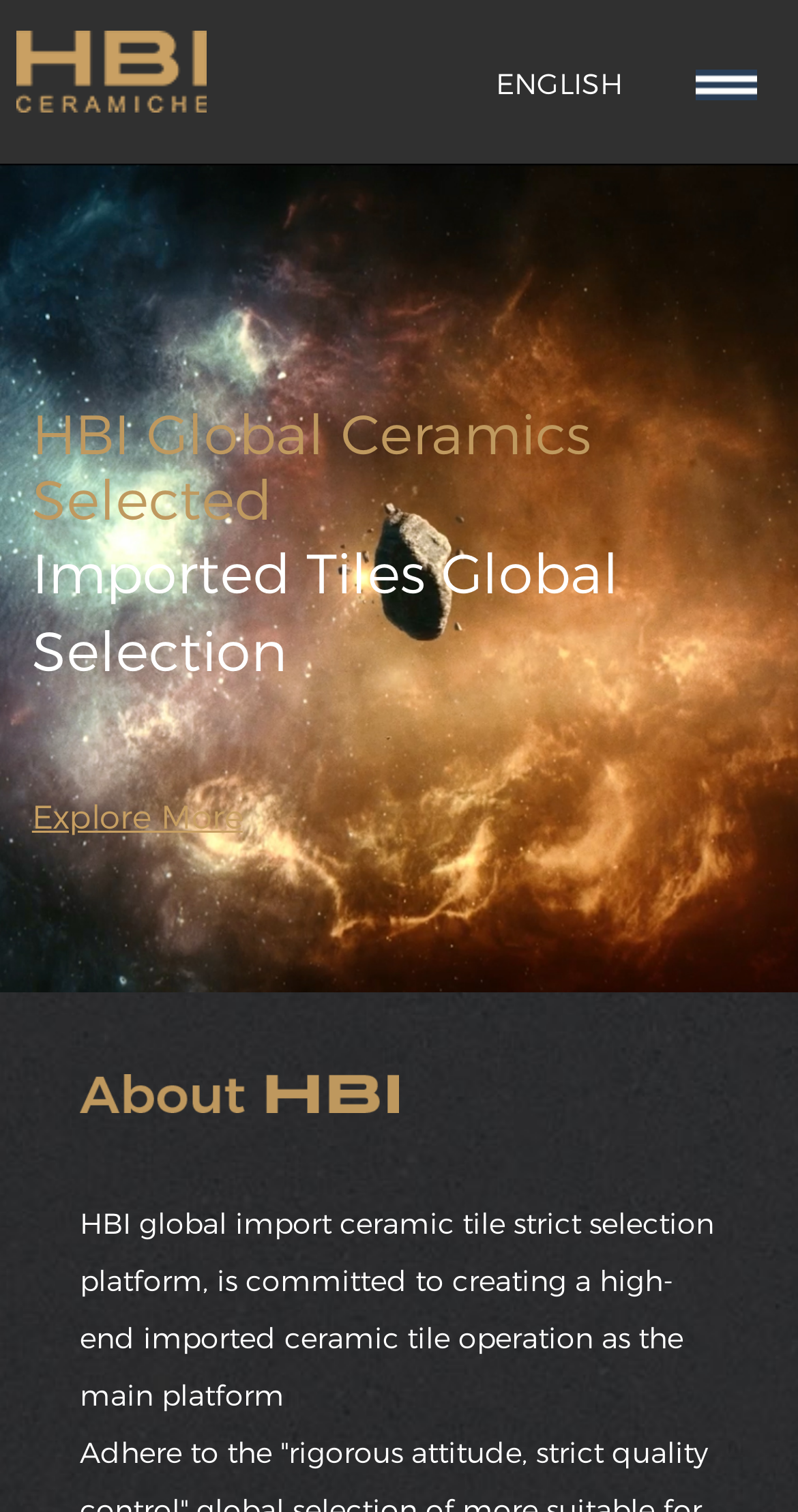Determine the bounding box coordinates in the format (top-left x, top-left y, bottom-right x, bottom-right y). Ensure all values are floating point numbers between 0 and 1. Identify the bounding box of the UI element described by: ENGLISH

[0.621, 0.042, 0.78, 0.069]